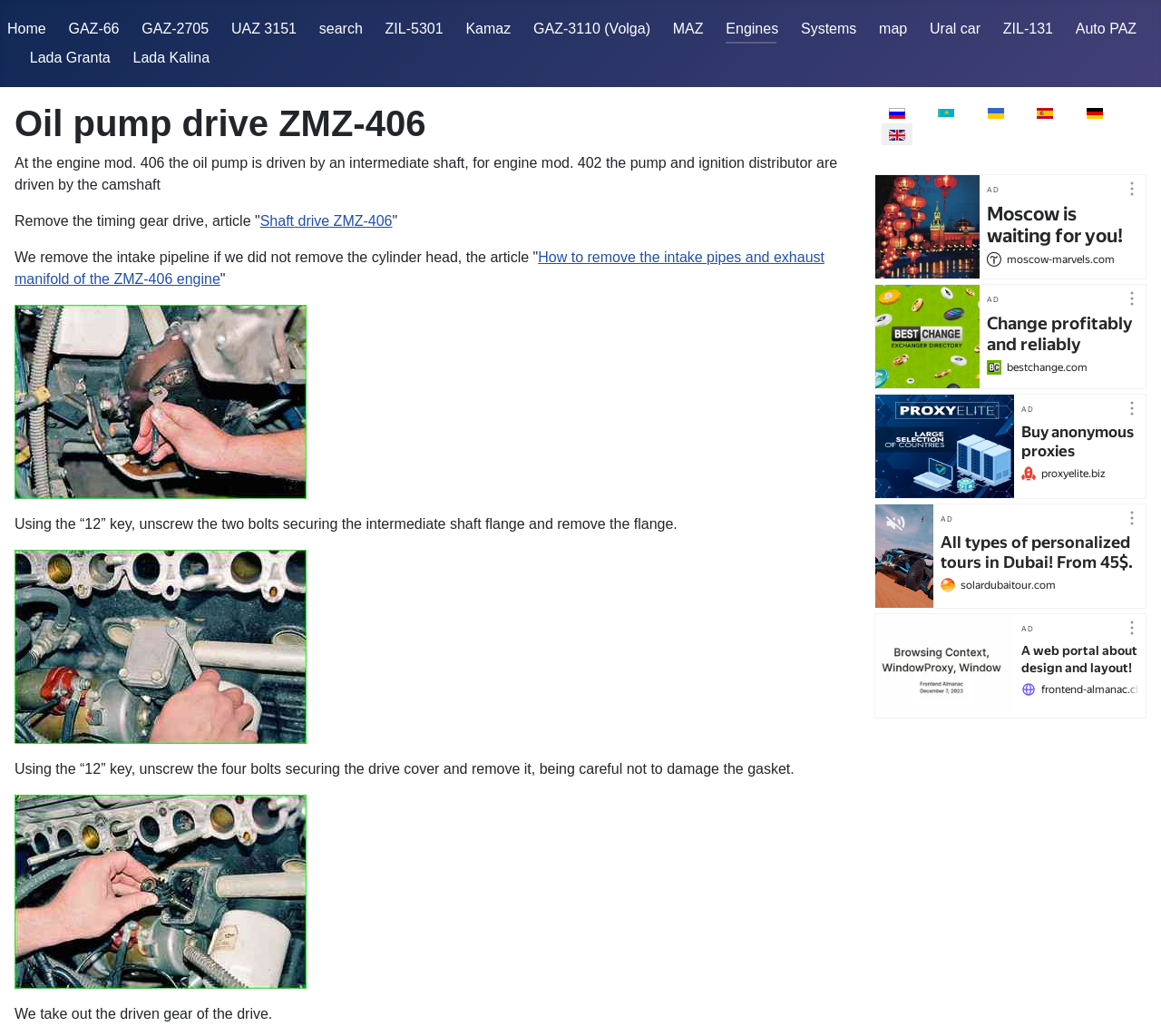Using the provided element description, identify the bounding box coordinates as (top-left x, top-left y, bottom-right x, bottom-right y). Ensure all values are between 0 and 1. Description: alt="Қазақша (kk-KZ)" title="Қазақша (kk-KZ)"

[0.802, 0.094, 0.828, 0.123]